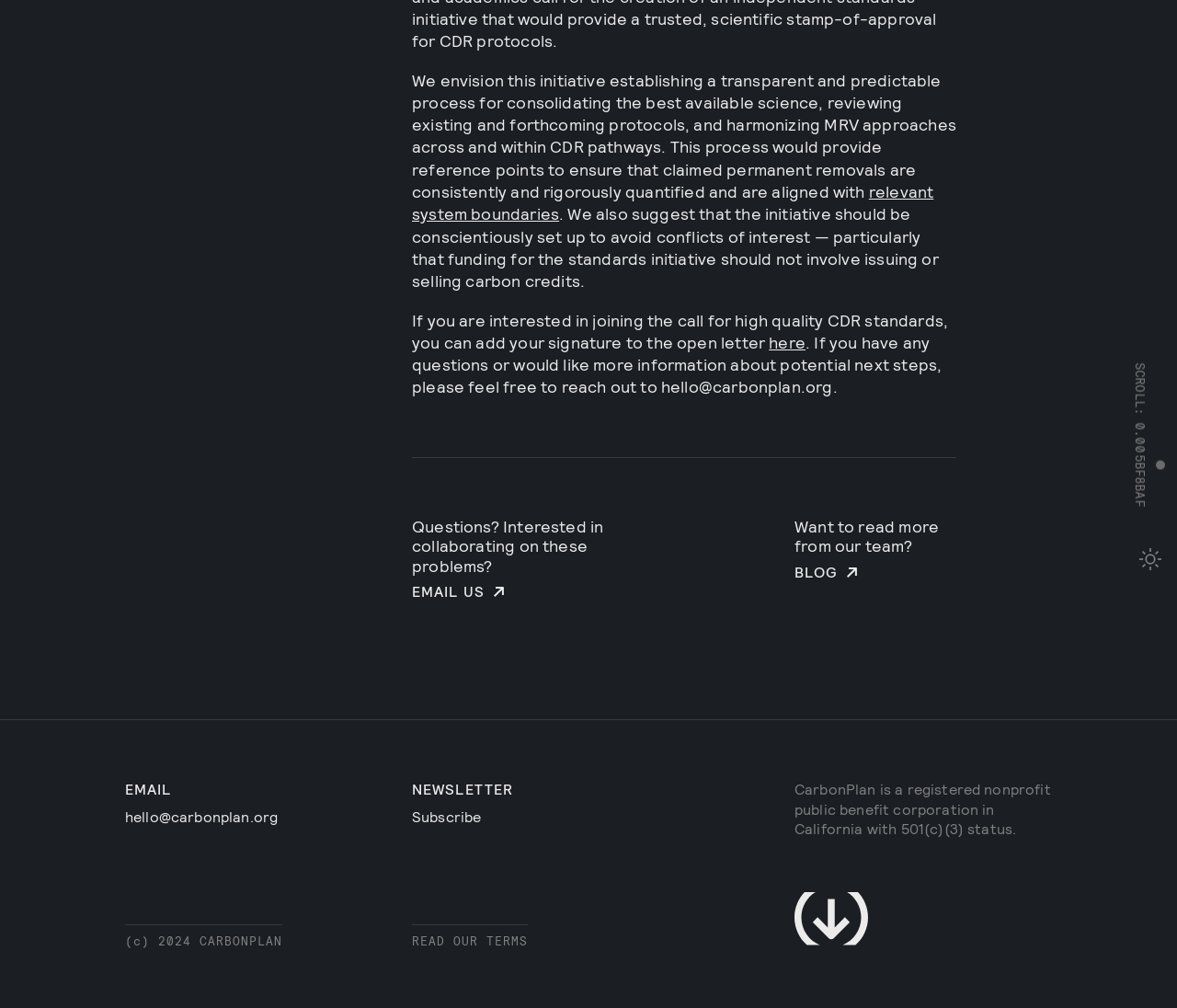Provide the bounding box for the UI element matching this description: "READ OUR TERMS".

[0.35, 0.925, 0.448, 0.942]